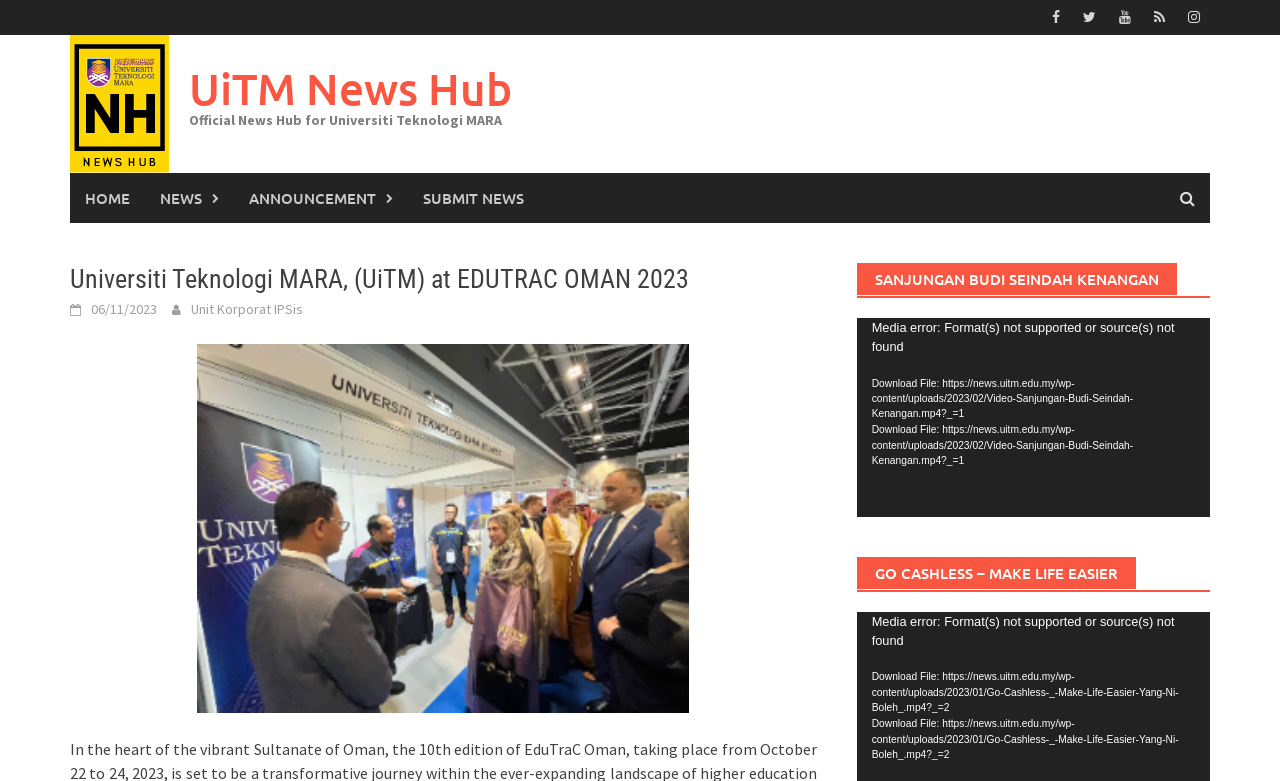Based on the image, provide a detailed and complete answer to the question: 
What is the function of the 'Mute' button?

I found the button element with the text 'Mute' inside the video player element. The function of this button is likely to mute the audio of the video.